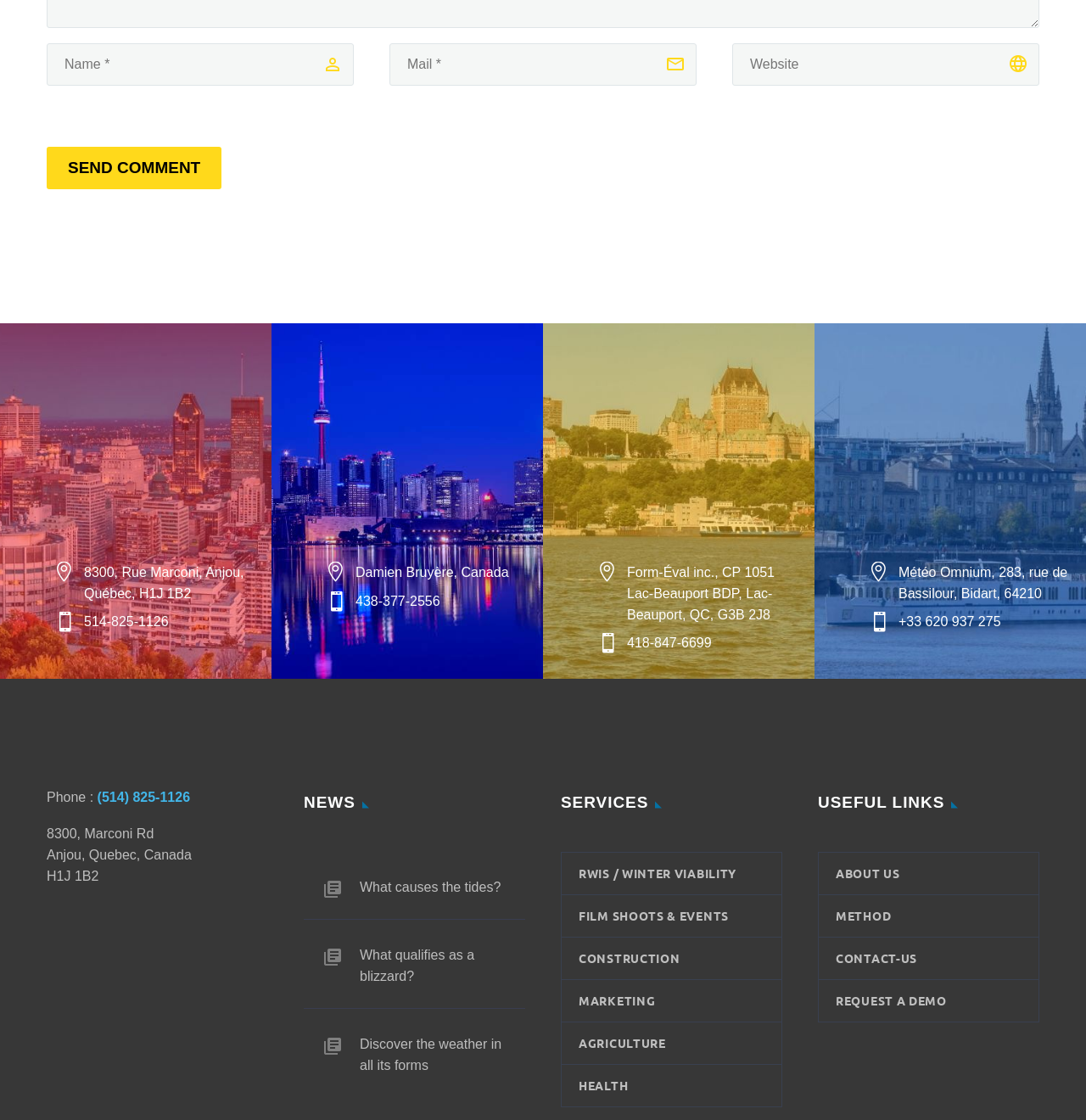Indicate the bounding box coordinates of the element that must be clicked to execute the instruction: "Enter your name". The coordinates should be given as four float numbers between 0 and 1, i.e., [left, top, right, bottom].

[0.043, 0.039, 0.326, 0.077]